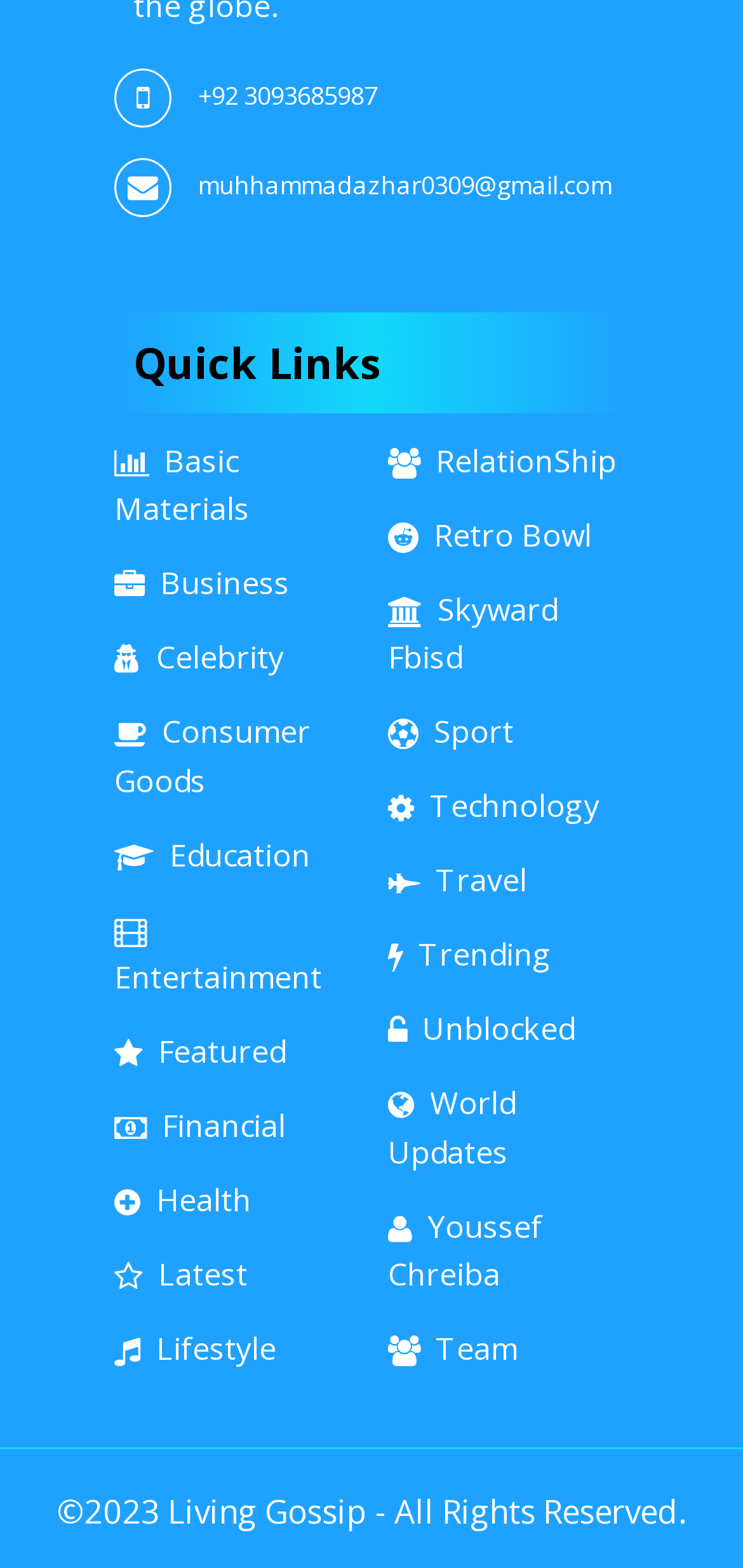Locate the bounding box coordinates of the clickable element to fulfill the following instruction: "call the phone number '+92 3093685987'". Provide the coordinates as four float numbers between 0 and 1 in the format [left, top, right, bottom].

[0.267, 0.05, 0.508, 0.072]